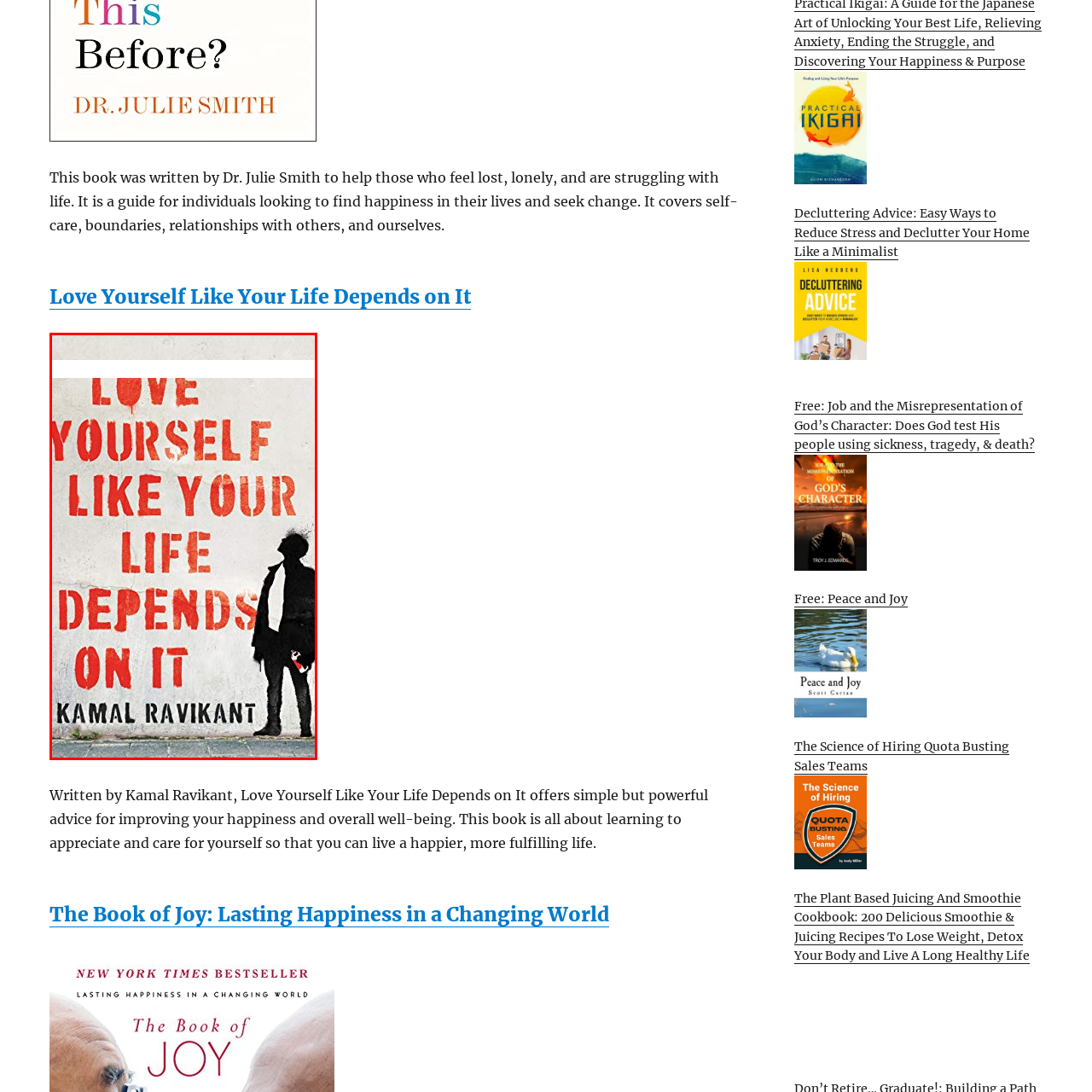Please examine the section highlighted with a blue border and provide a thorough response to the following question based on the visual information: 
What is the silhouette of on the right side?

The silhouette of a person stands to the right of the title, suggesting introspection and connection to the concept of self-care, which is the main theme of the book.